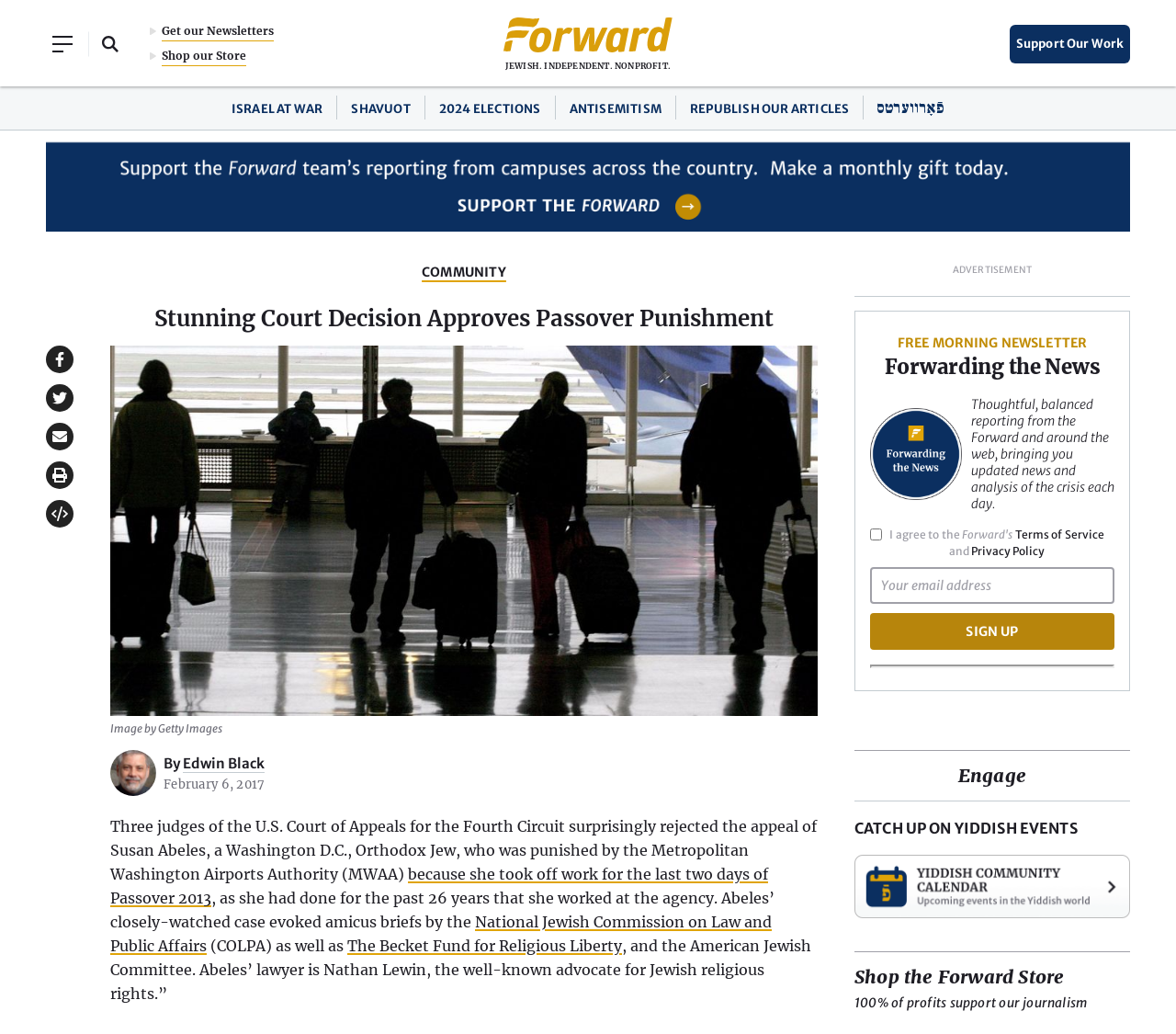What is the topic of the article?
Refer to the image and provide a detailed answer to the question.

I determined the answer by reading the heading of the article, which states 'Stunning Court Decision Approves Passover Punishment'.